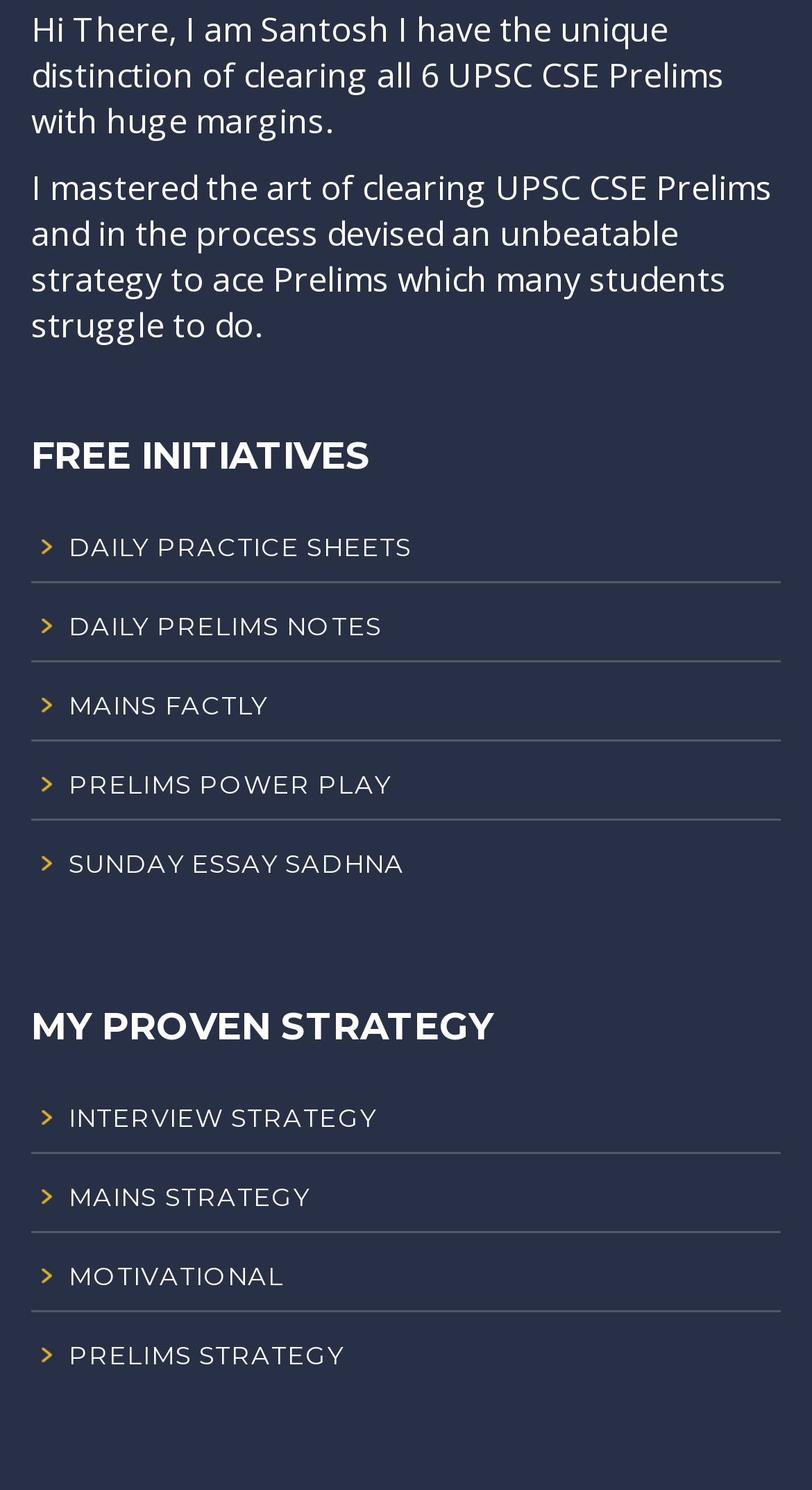Examine the screenshot and answer the question in as much detail as possible: How many links are listed under 'MY PROVEN STRATEGY'?

The 'MY PROVEN STRATEGY' section lists four links: 'INTERVIEW STRATEGY', 'MAINS STRATEGY', 'MOTIVATIONAL', and 'PRELIMS STRATEGY'.